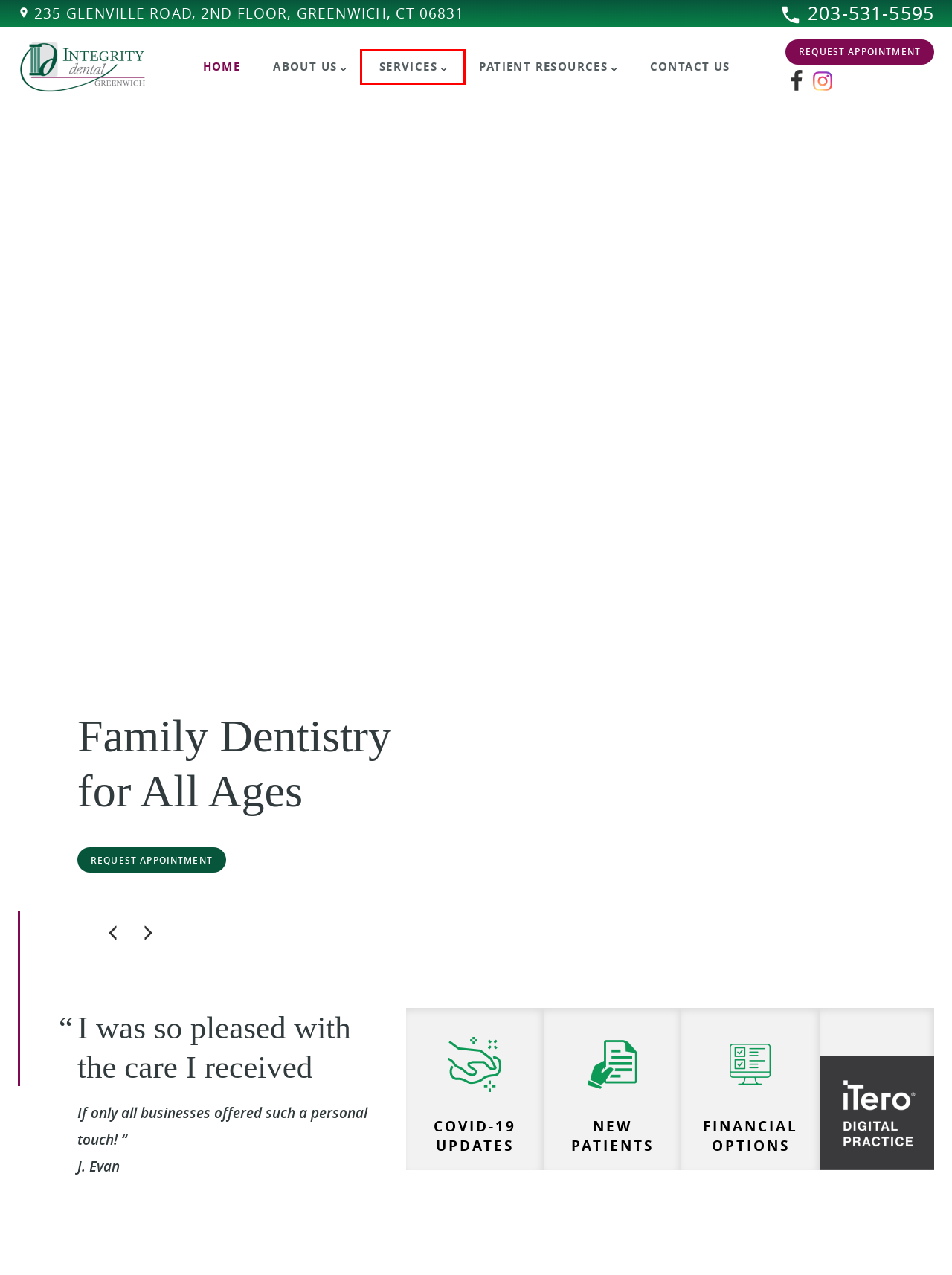Examine the screenshot of a webpage with a red bounding box around a specific UI element. Identify which webpage description best matches the new webpage that appears after clicking the element in the red bounding box. Here are the candidates:
A. Patient Resources | Dentist in Greenwich, CT
B. iTero® Digital Scanning | Dentist in Greenwich, CT
C. Contact Us | Dentist in Greenwich, CT
D. Privacy Policy | Dentist in Greenwich, CT
E. About Us | Dentist in Greenwich, CT
F. COVID-19 Updates | Dentist in Greenwich, CT
G. Services | Dentist in Greenwich, CT
H. Financial Options | Dentist in Greenwich, CT

G